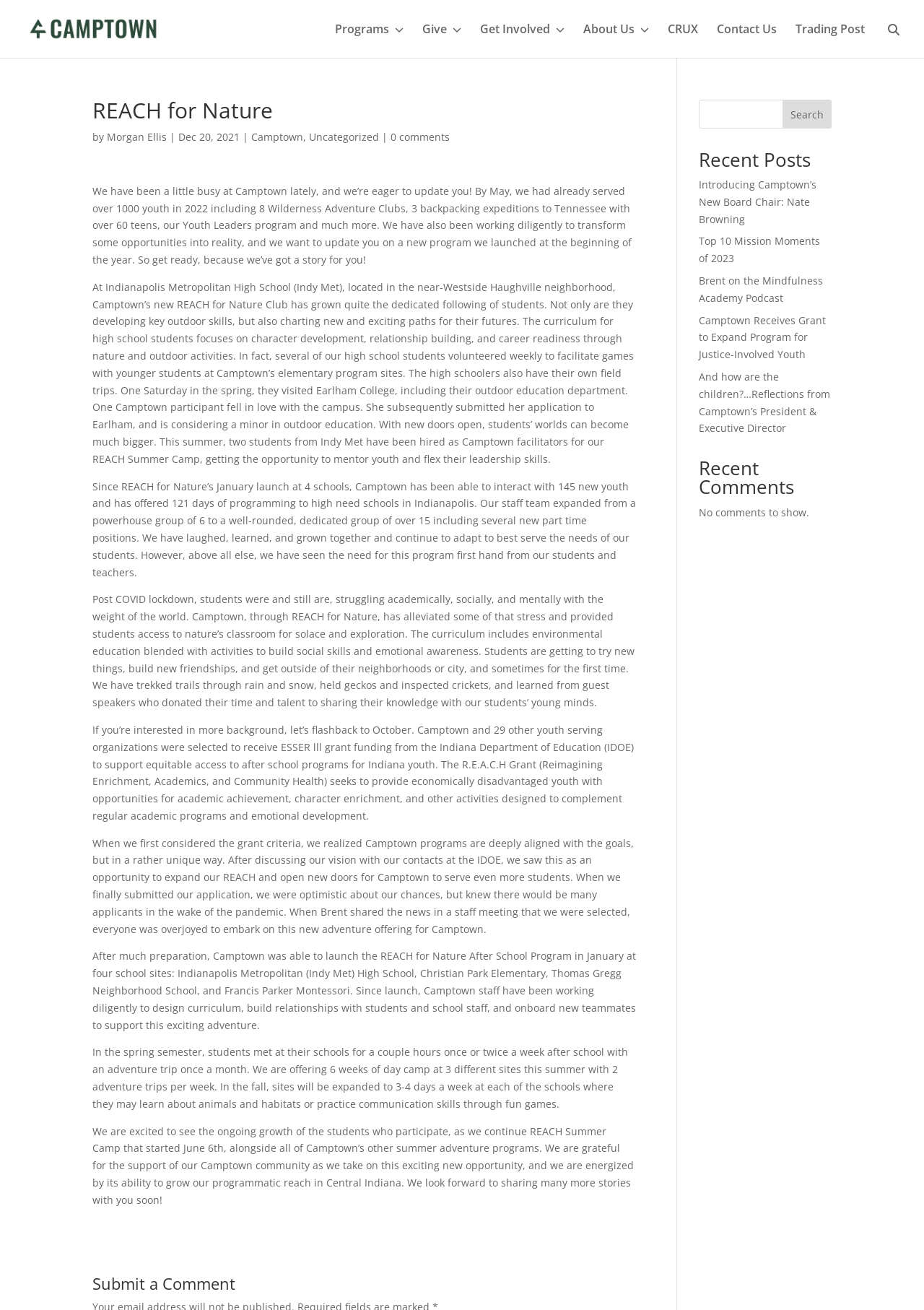Determine the coordinates of the bounding box that should be clicked to complete the instruction: "Explore the 'CRUX' link". The coordinates should be represented by four float numbers between 0 and 1: [left, top, right, bottom].

[0.723, 0.018, 0.755, 0.044]